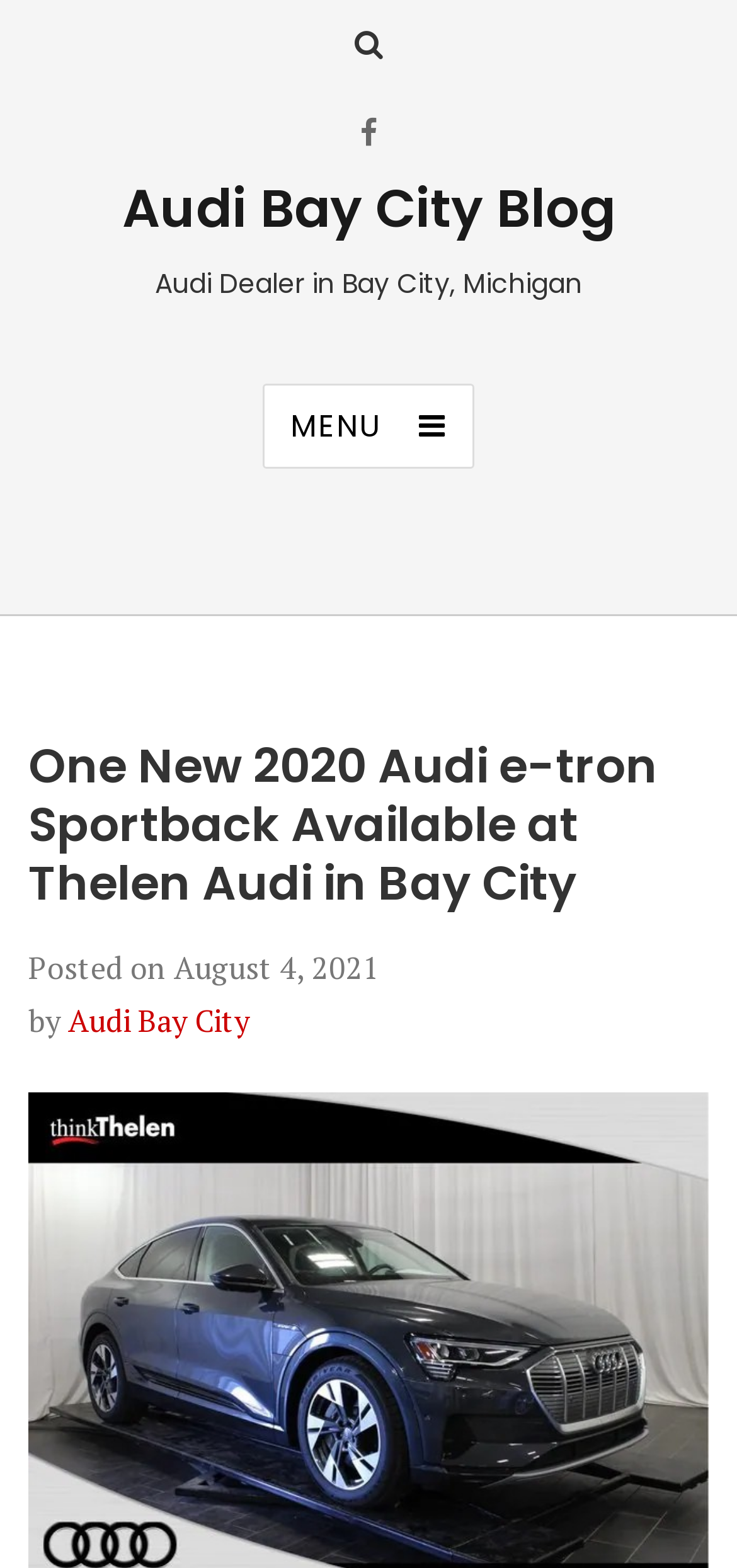What is the type of vehicle available at Thelen Audi?
Provide an in-depth and detailed answer to the question.

The answer can be found in the heading 'One New 2020 Audi e-tron Sportback Available at Thelen Audi in Bay City' which indicates that the type of vehicle available at Thelen Audi is Audi e-tron.